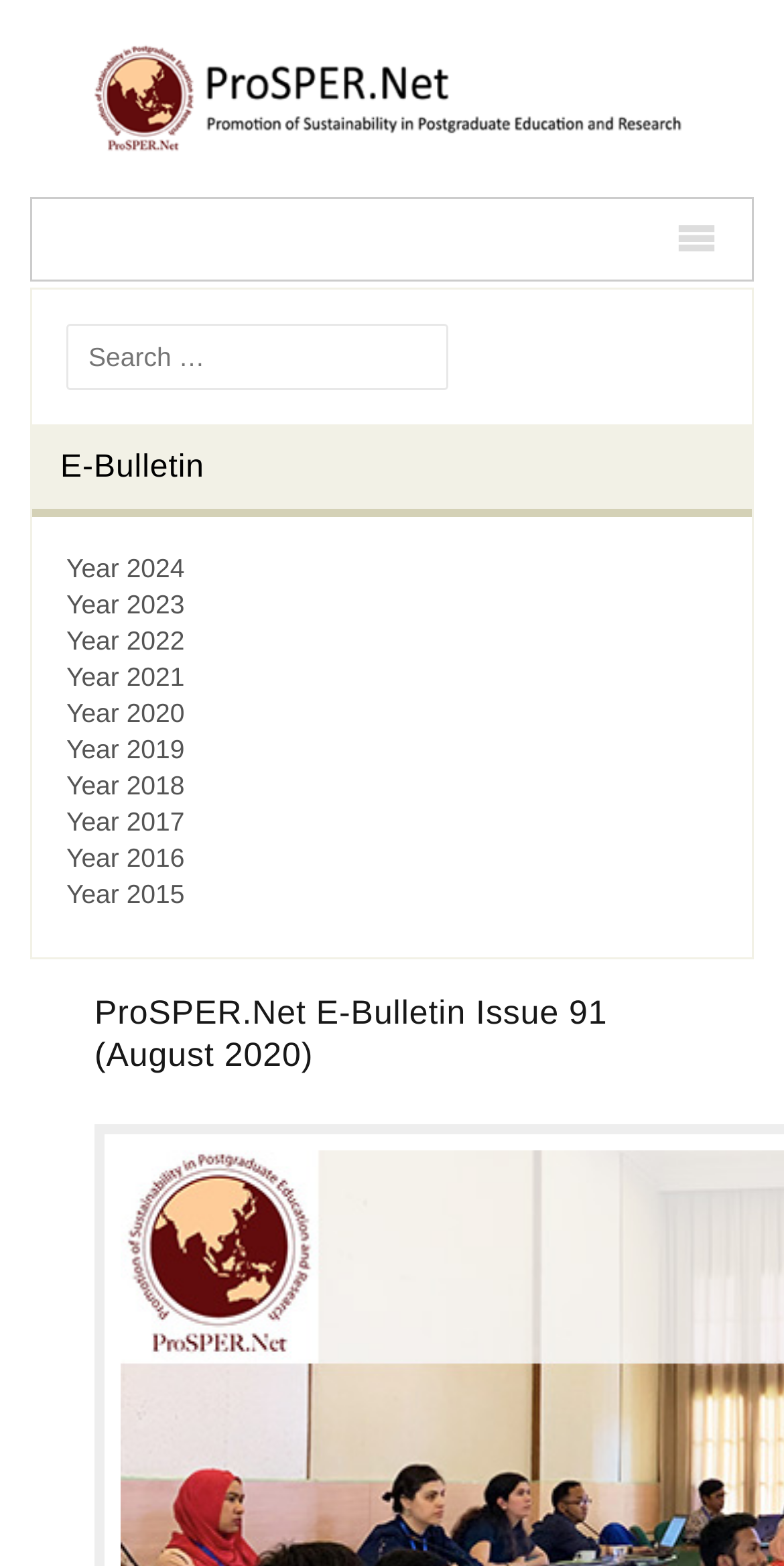Explain the webpage's design and content in an elaborate manner.

The webpage is an e-bulletin issue from ProSPER.Net, with a focus on the August 2020 edition. At the top left, there is a link to the ProSPER.Net website, accompanied by a ProSPER.Net logo image. To the right of the logo, there is a generic icon. 

Below the logo, there is a search bar with a label "Search for:" and a search box. The search bar is located near the top of the page, spanning about a quarter of the page's width. 

To the left of the search bar, there is a heading that reads "E-Bulletin". Below the heading, there are links to different years, ranging from 2015 to 2024, arranged vertically. These links take up about half of the page's width.

Further down the page, there is a header section with a heading that reads "ProSPER.Net E-Bulletin Issue 91 (August 2020)". This section spans about three-quarters of the page's width.

The webpage also contains a message from the ProSPER.Net Secretariat, which is not explicitly mentioned in the accessibility tree but is present in the meta description. The message greets colleagues and friends, hoping they are staying safe and healthy, and mentions moving towards ESD.